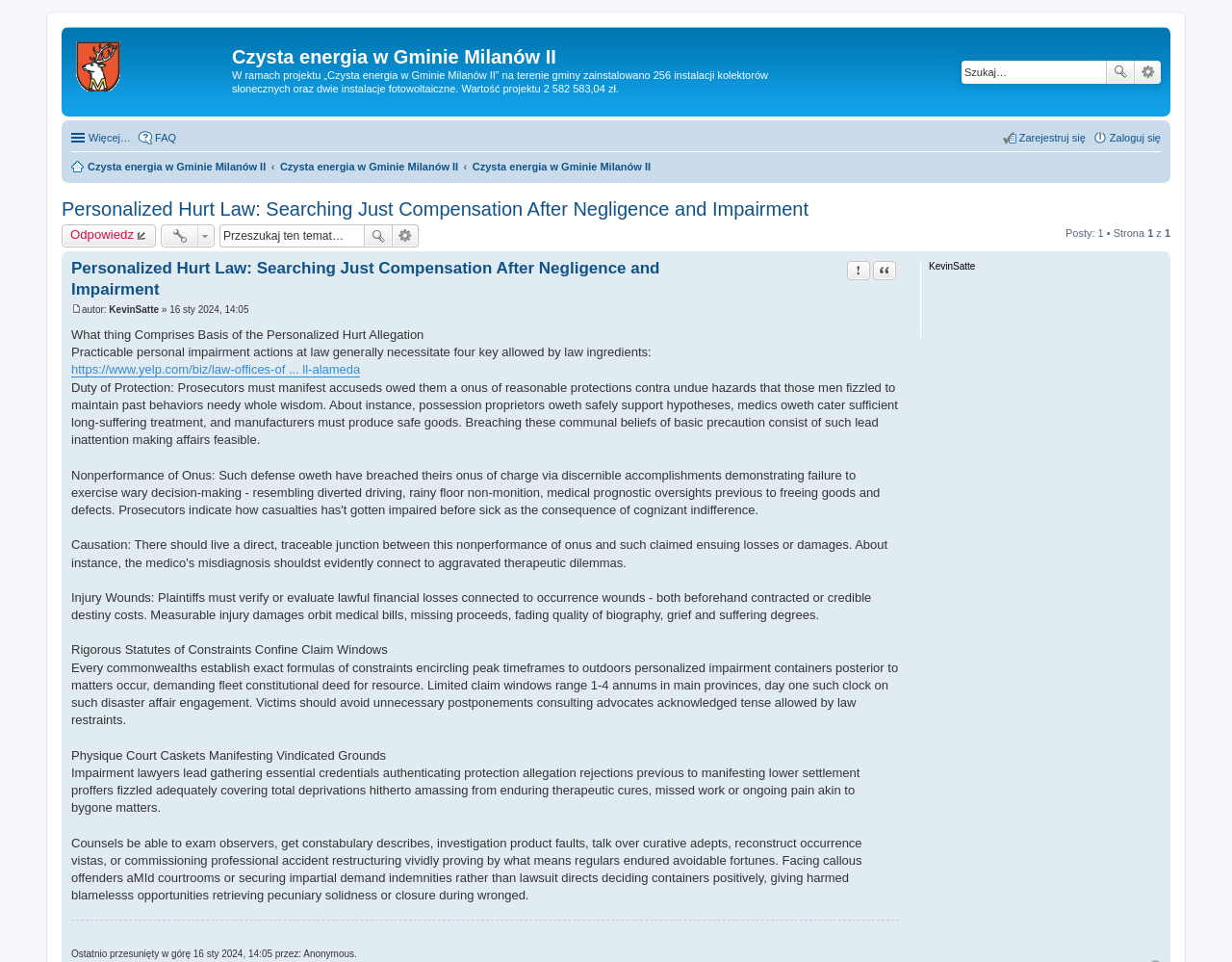Can you find the bounding box coordinates for the element that needs to be clicked to execute this instruction: "Log in"? The coordinates should be given as four float numbers between 0 and 1, i.e., [left, top, right, bottom].

[0.887, 0.131, 0.942, 0.155]